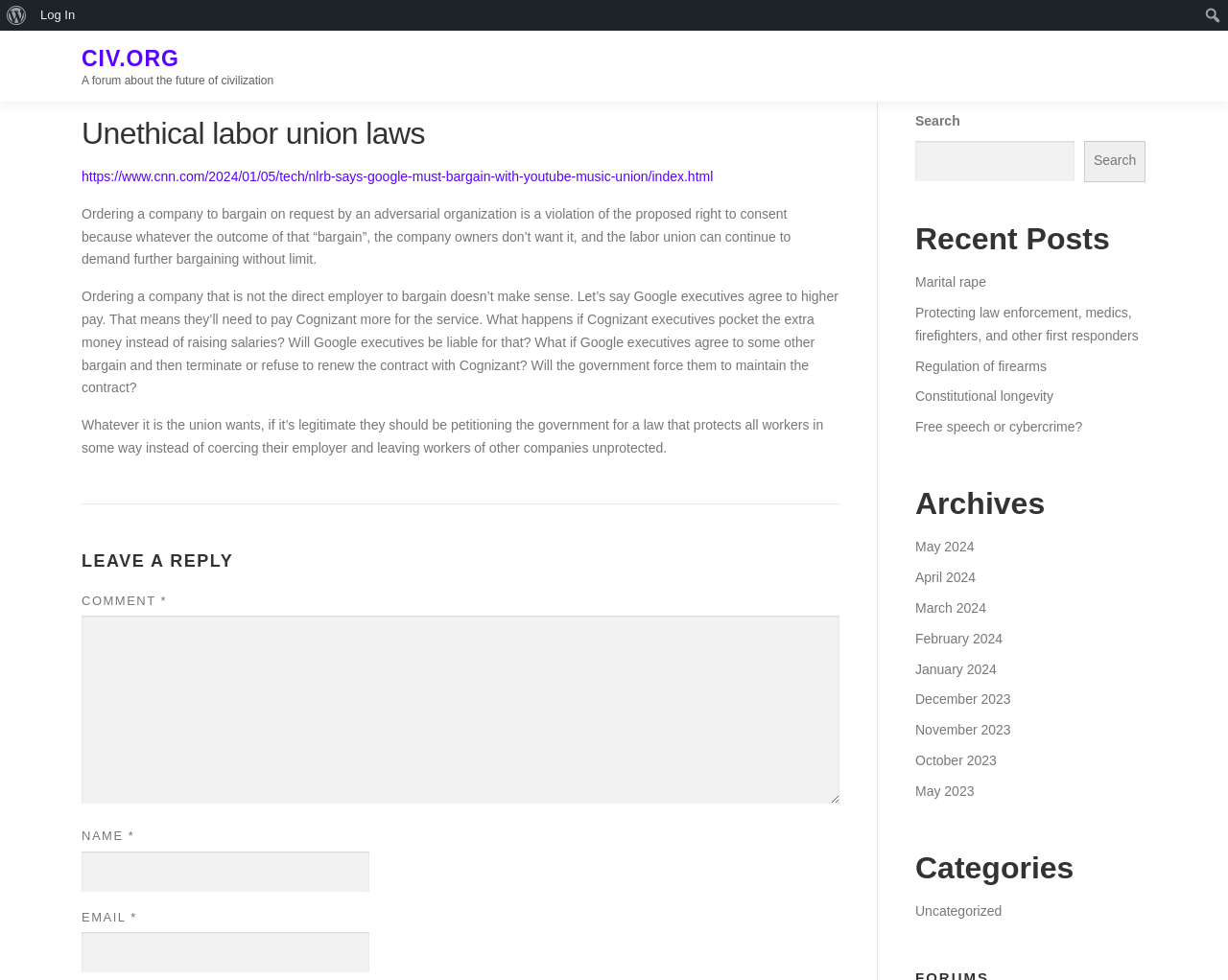Please answer the following question using a single word or phrase: 
What is the purpose of the textbox below 'COMMENT'?

Leave a comment